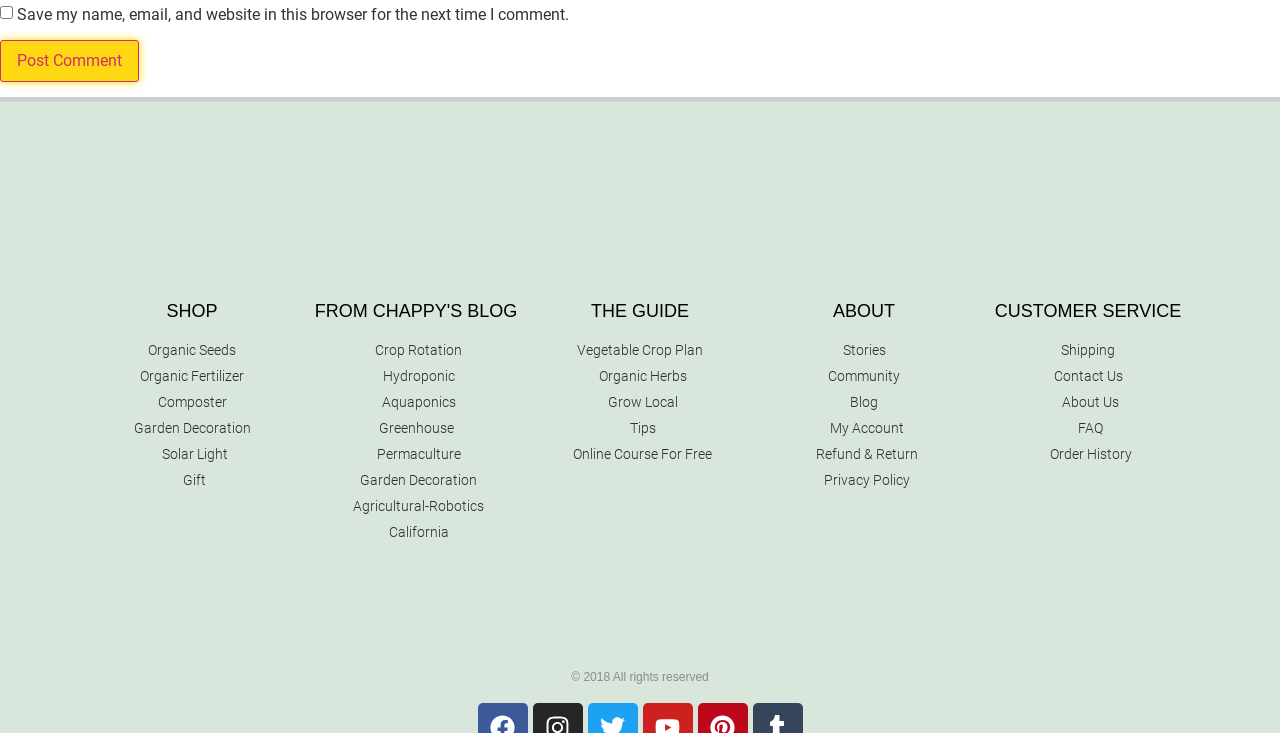Please find the bounding box coordinates for the clickable element needed to perform this instruction: "View 'Order History'".

[0.762, 0.605, 0.938, 0.634]